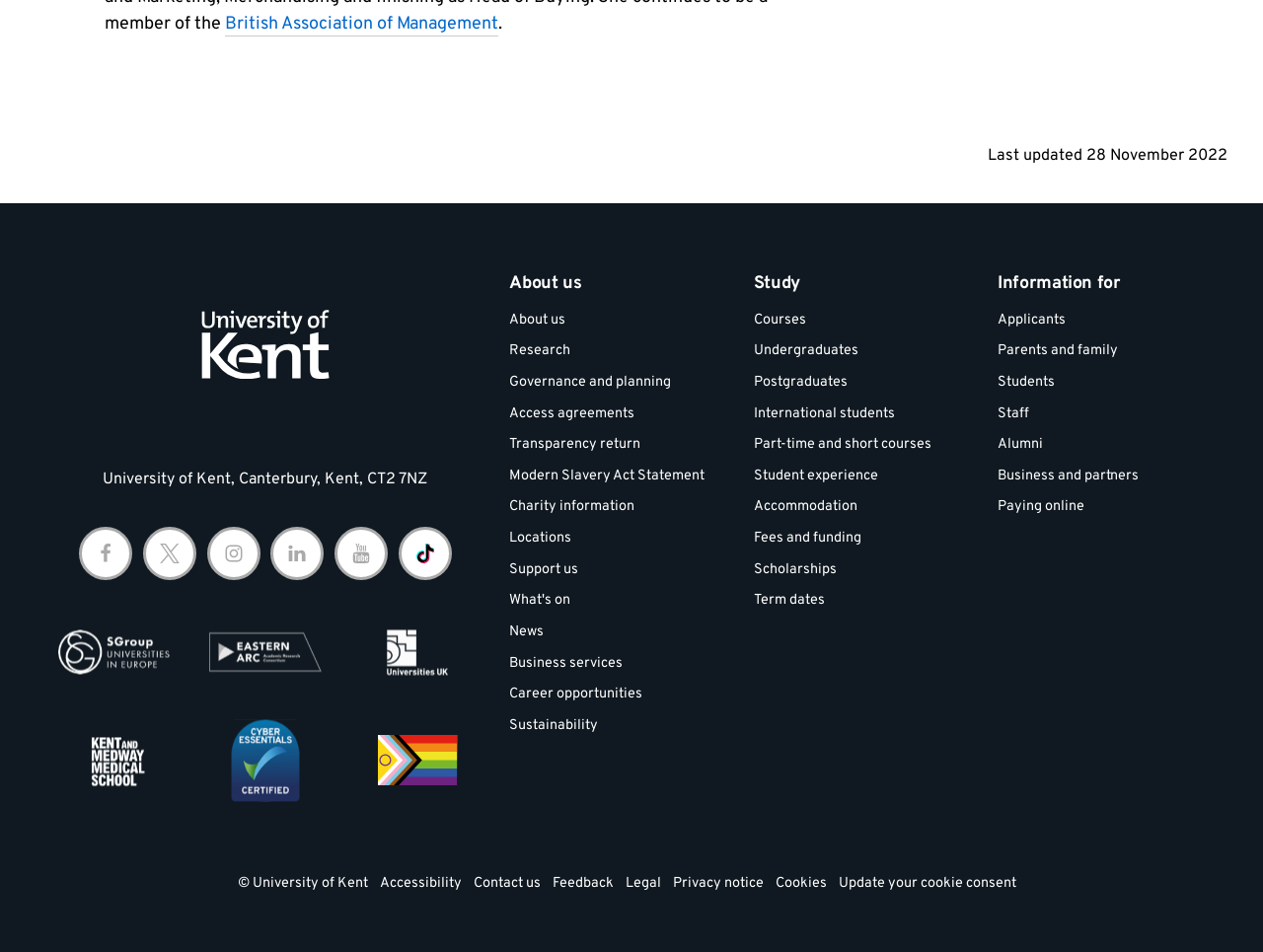How many headings are available under 'About us'?
Kindly offer a detailed explanation using the data available in the image.

I counted the number of headings under 'About us' by looking at the section, where I found headings such as 'About us', 'Research', 'Governance and planning', and so on, totaling 10 headings.